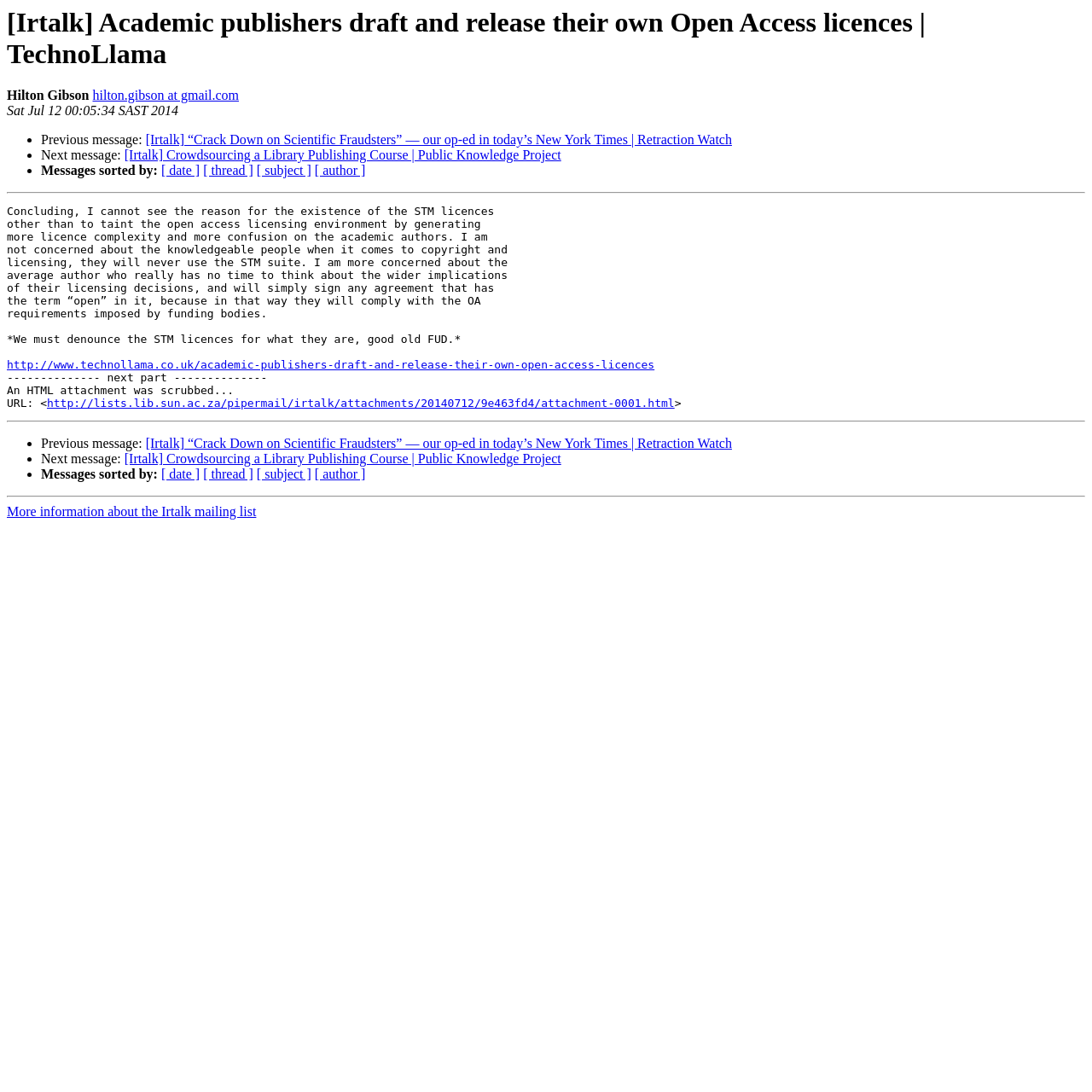Identify the coordinates of the bounding box for the element that must be clicked to accomplish the instruction: "View previous message".

[0.038, 0.4, 0.133, 0.413]